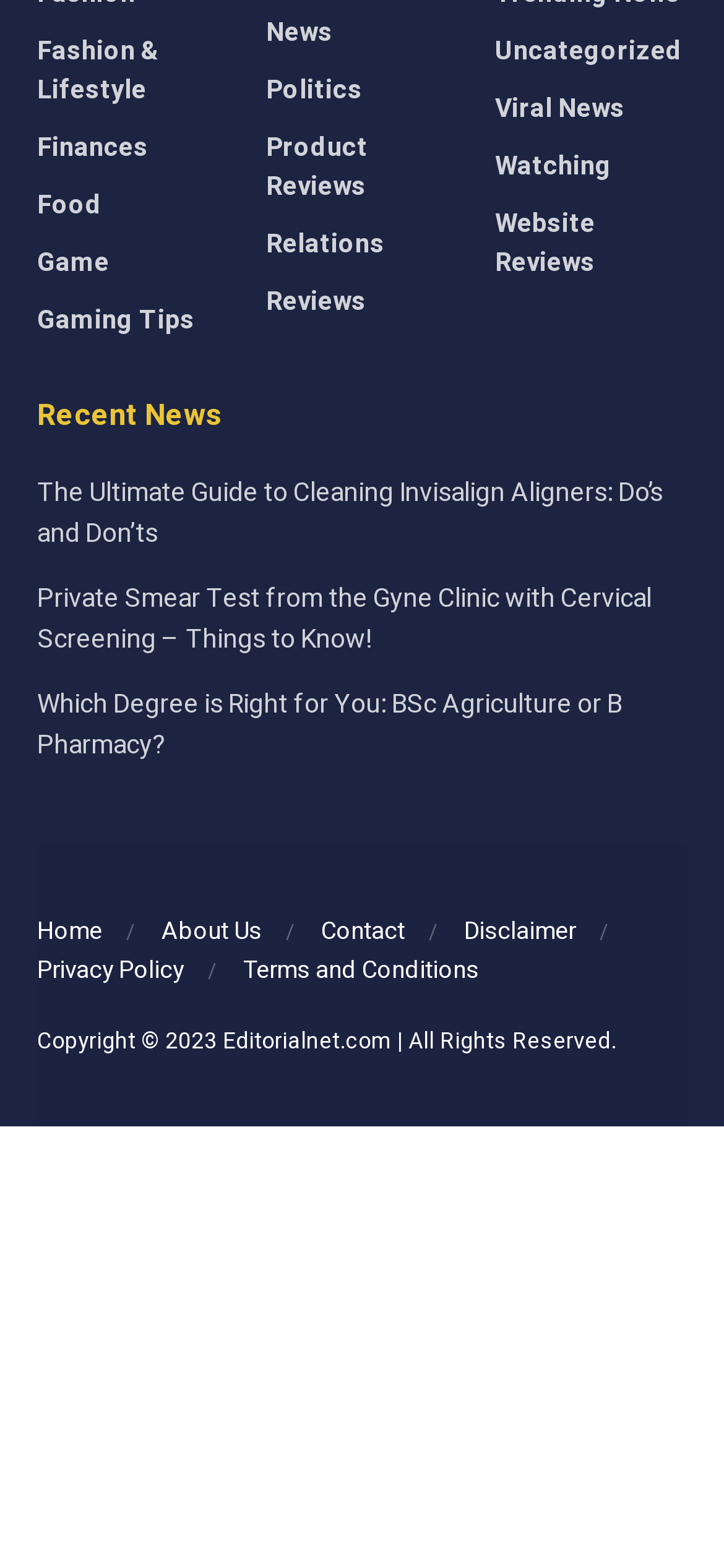What is the title of the first news article?
From the image, respond with a single word or phrase.

The Ultimate Guide to Cleaning Invisalign Aligners